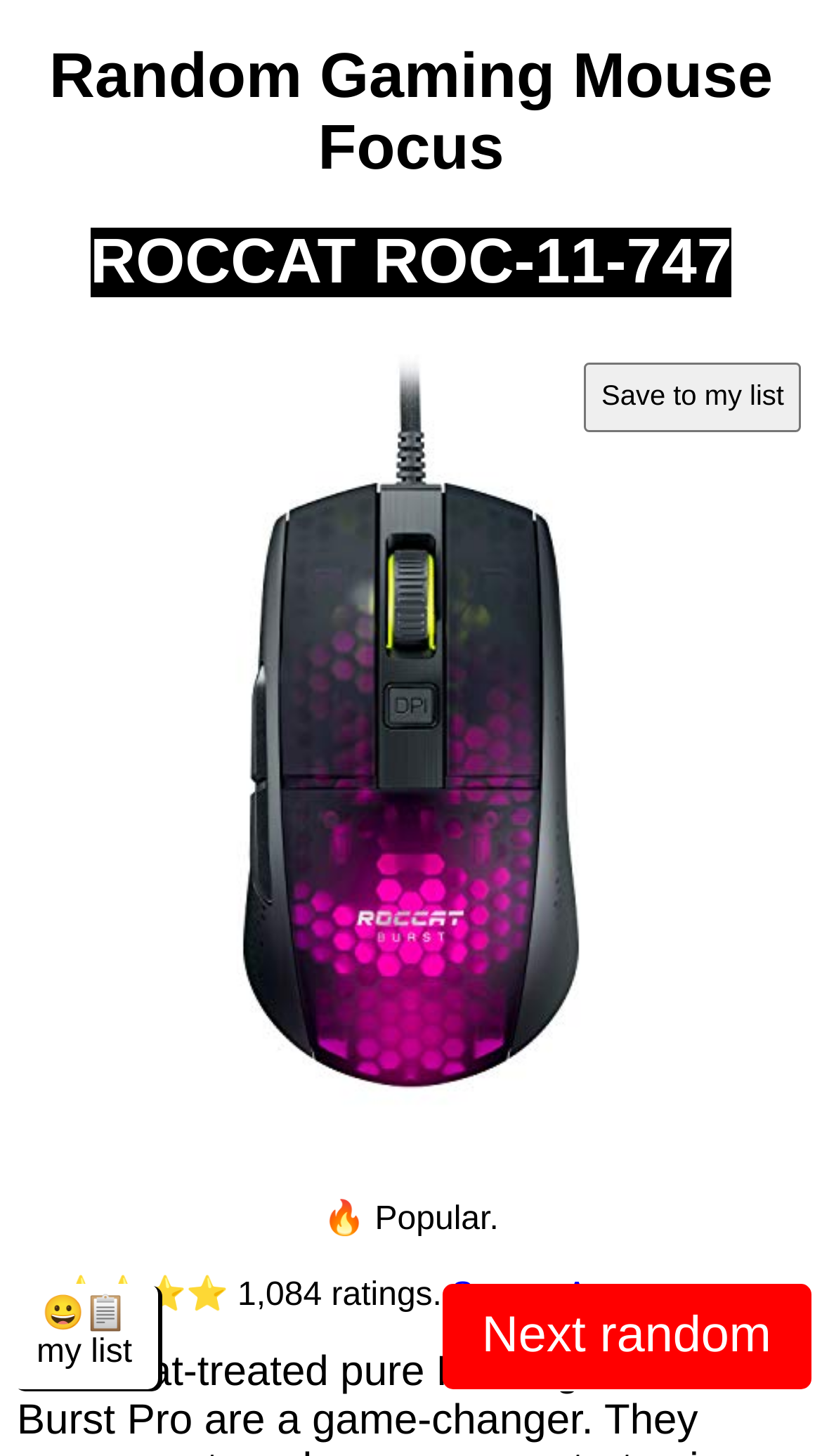Locate the bounding box coordinates of the UI element described by: "See on Amazon.com". Provide the coordinates as four float numbers between 0 and 1, formatted as [left, top, right, bottom].

[0.549, 0.878, 0.928, 0.902]